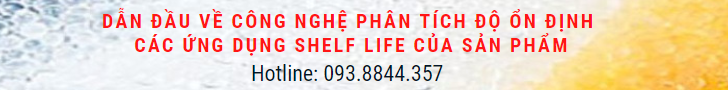Give an in-depth description of the image.

The image features an advertisement banner promoting the leading provider in stability analysis technology for shelf life applications. The text prominently displays the message "DẪN ĐẦU VỀ CÔNG NGHỆ PHÂN TÍCH ĐỘ ỔN ĐỊNH" in bold red letters, emphasizing their leadership in the field. Below this announcement, a contact hotline number "Hotline: 093.8844.357" is provided, inviting potential customers to reach out for further information. The background includes a subtle texture that suggests temperature-related themes, likely aligning with the promotion of products such as ultralow temperature freezers, typical for storage in laboratory and industrial settings.